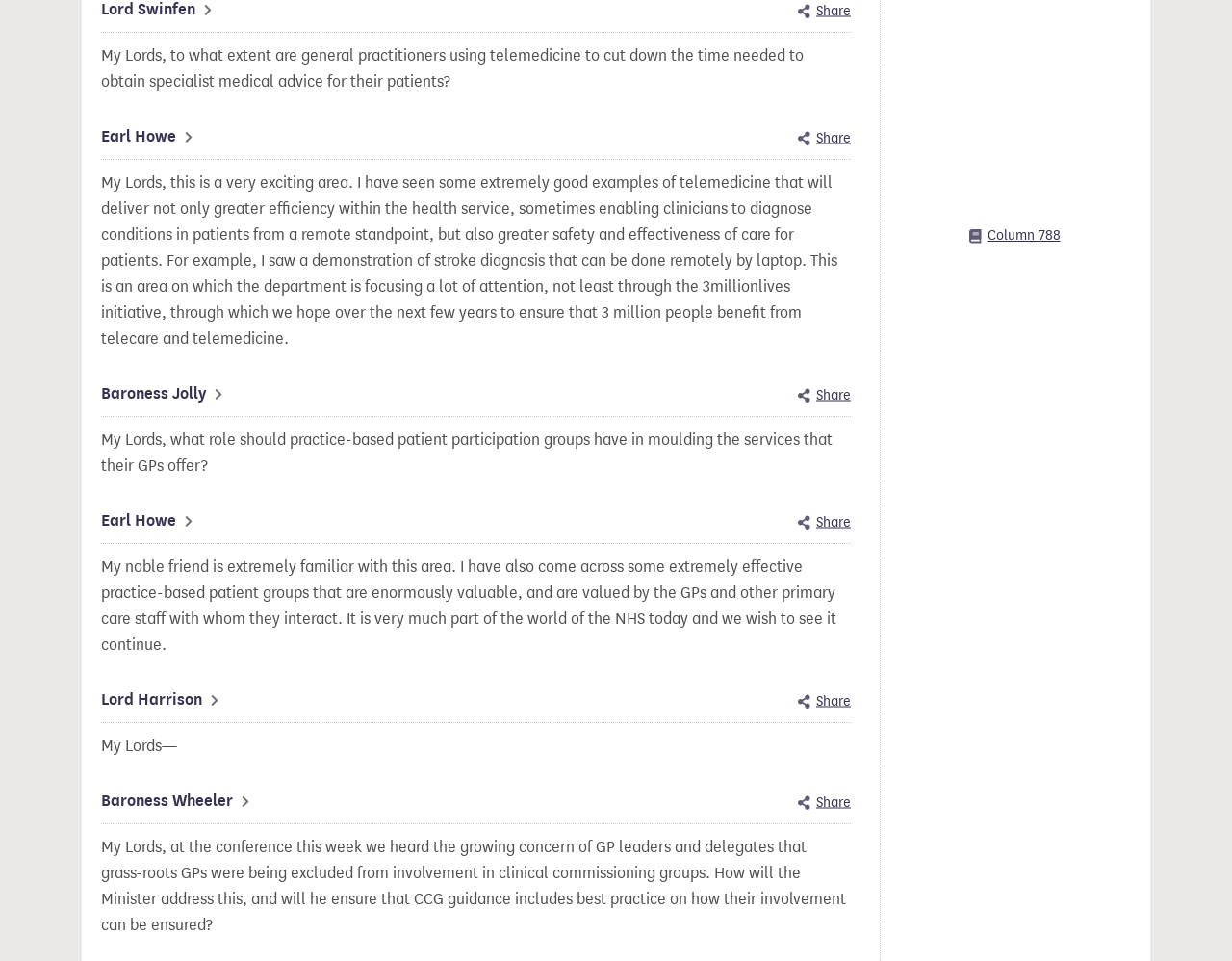Use a single word or phrase to answer this question: 
Who is speaking about telemedicine?

Earl Howe